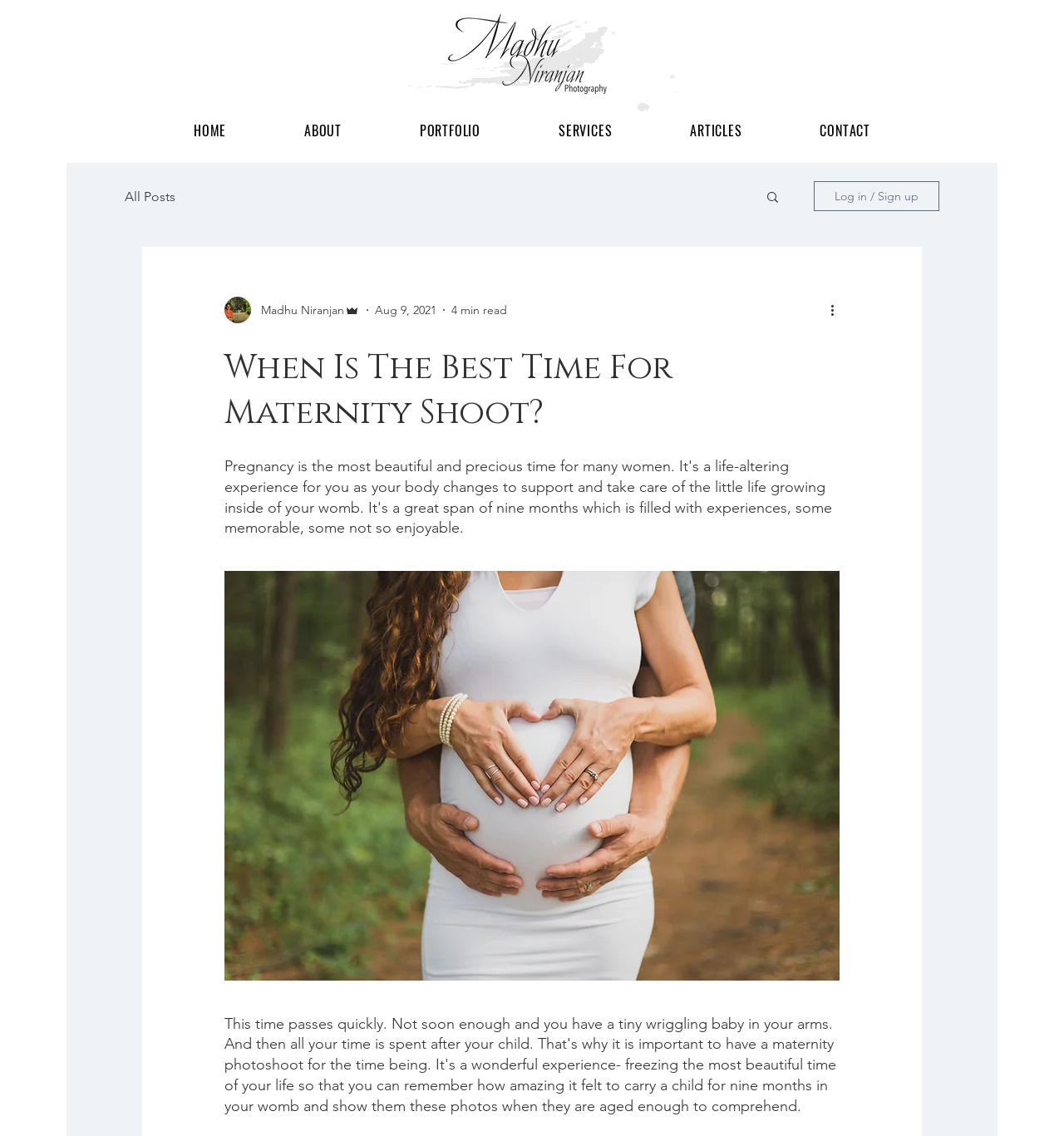Can you extract the primary headline text from the webpage?

When Is The Best Time For Maternity Shoot?